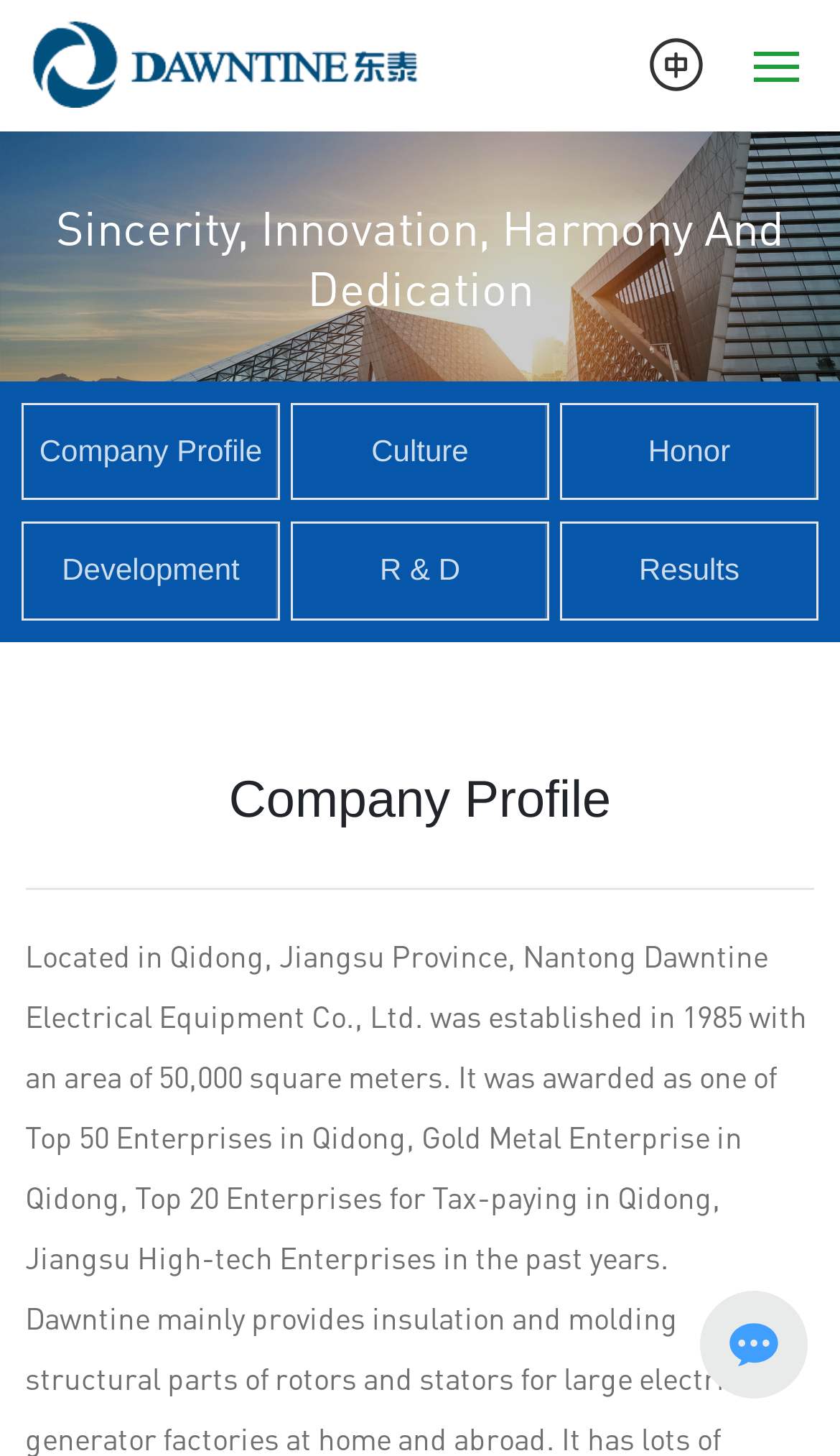Based on the description "Culture", find the bounding box of the specified UI element.

[0.442, 0.297, 0.558, 0.321]